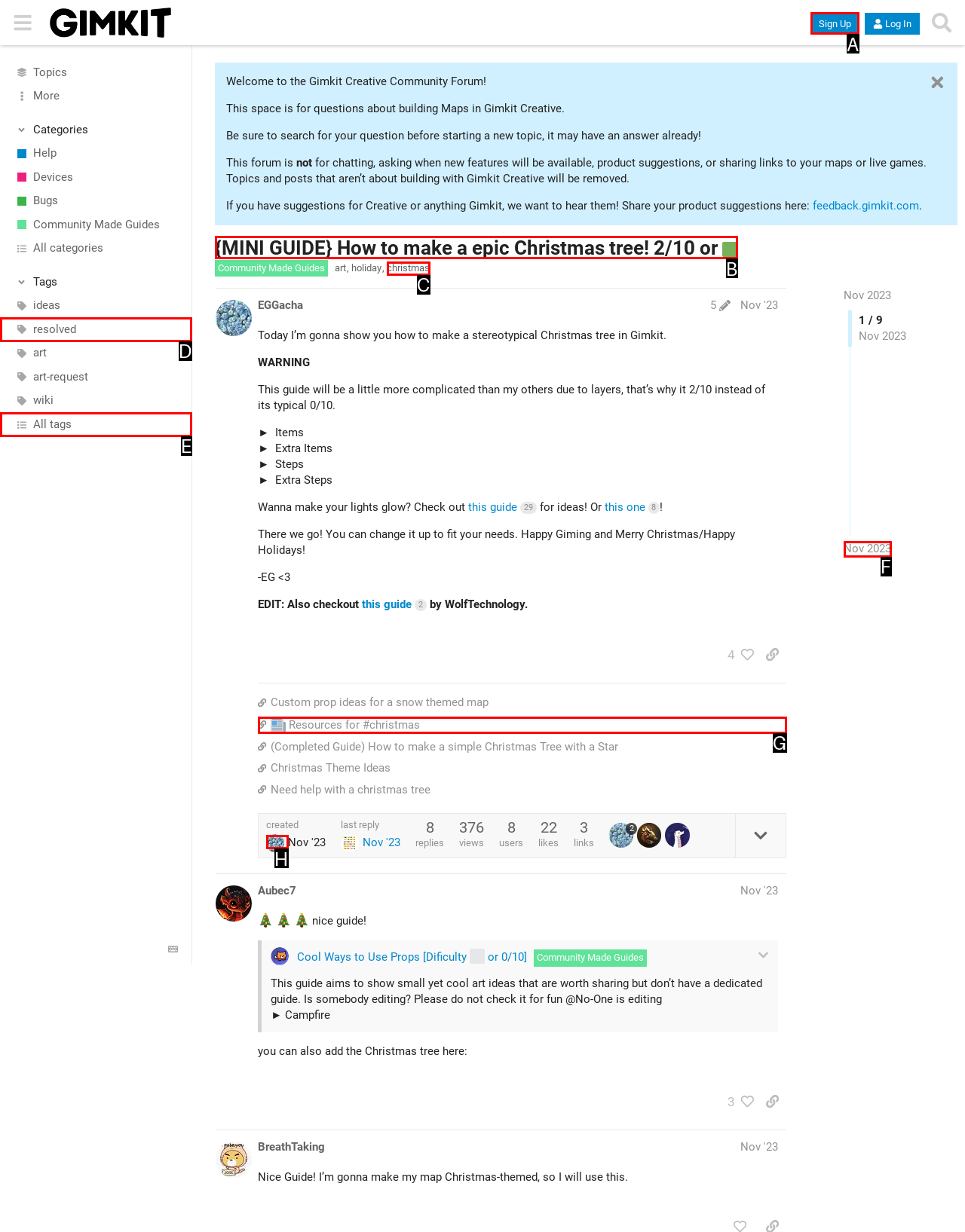Determine the letter of the element I should select to fulfill the following instruction: Click the 'Sign Up' button. Just provide the letter.

A